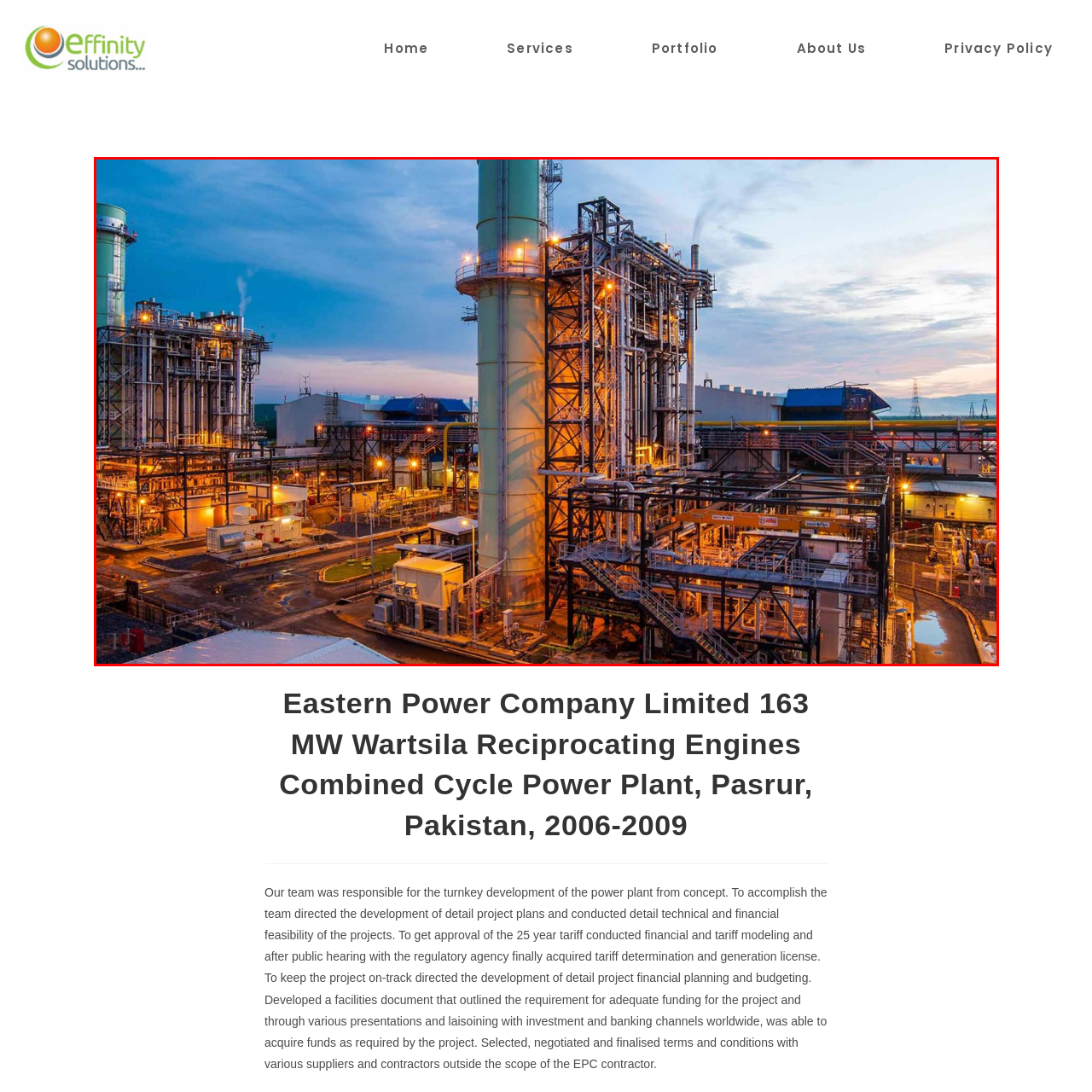Elaborate on the contents of the image highlighted by the red boundary in detail.

The image showcases the Eastern Power Company Limited's 163 MW Wartsila Reciprocating Engines Combined Cycle Power Plant located in Pasrur, Pakistan, which was developed between 2006 and 2009. The facility is depicted under a twilight sky, with an intricate network of industrial structures illuminated by warm lights. Prominent features include towering smokestacks and complex piping systems, emphasizing the scale and technological sophistication of the power plant. The careful arrangement of equipment and machinery highlights the plant's efficient design aimed at power generation, reflecting the substantial engineering efforts involved in its development. This image symbolizes a significant achievement in energy infrastructure, showcasing both industrial functionality and aesthetic appeal against a dramatic evening backdrop.